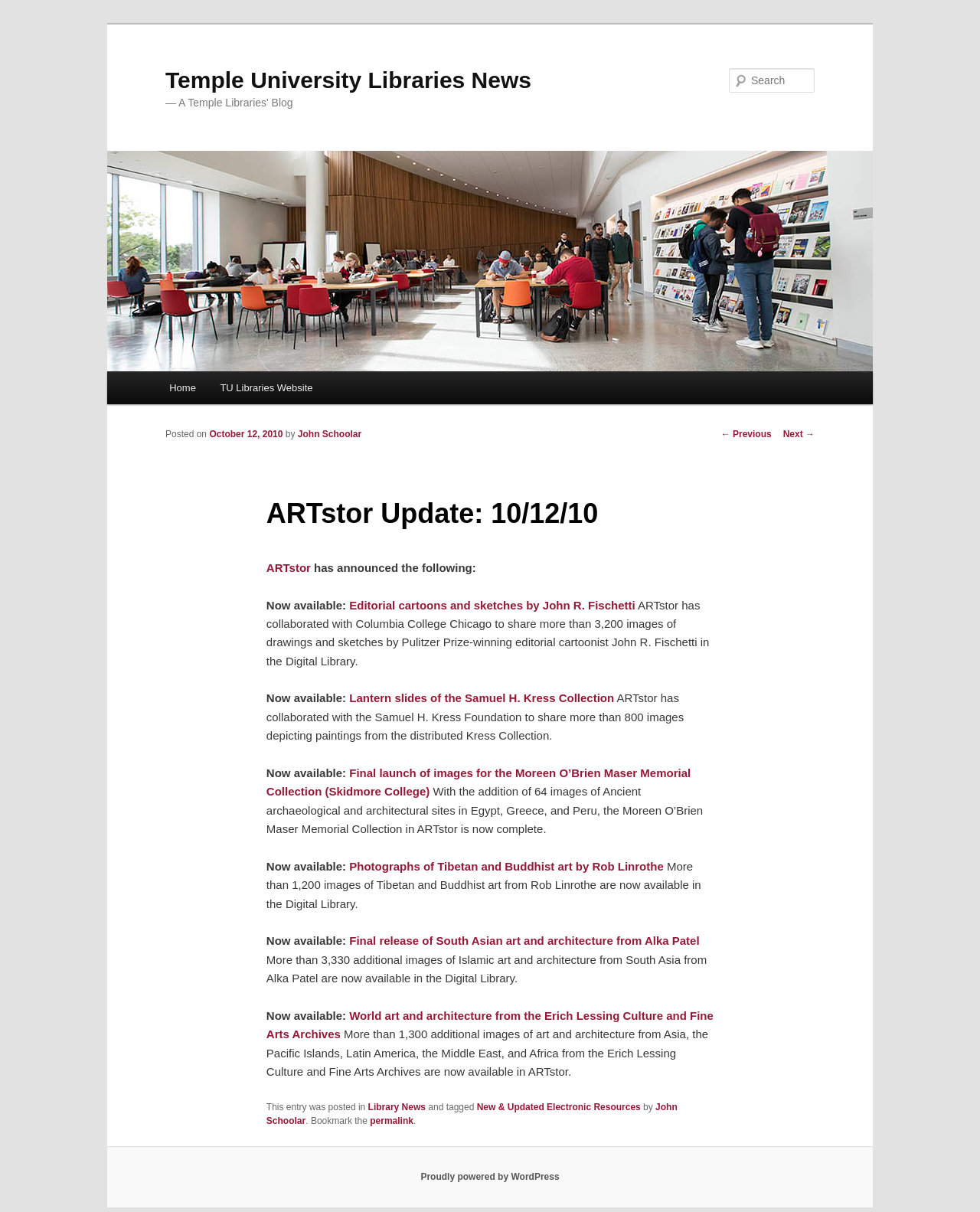Please mark the bounding box coordinates of the area that should be clicked to carry out the instruction: "Search for something".

[0.744, 0.056, 0.831, 0.076]